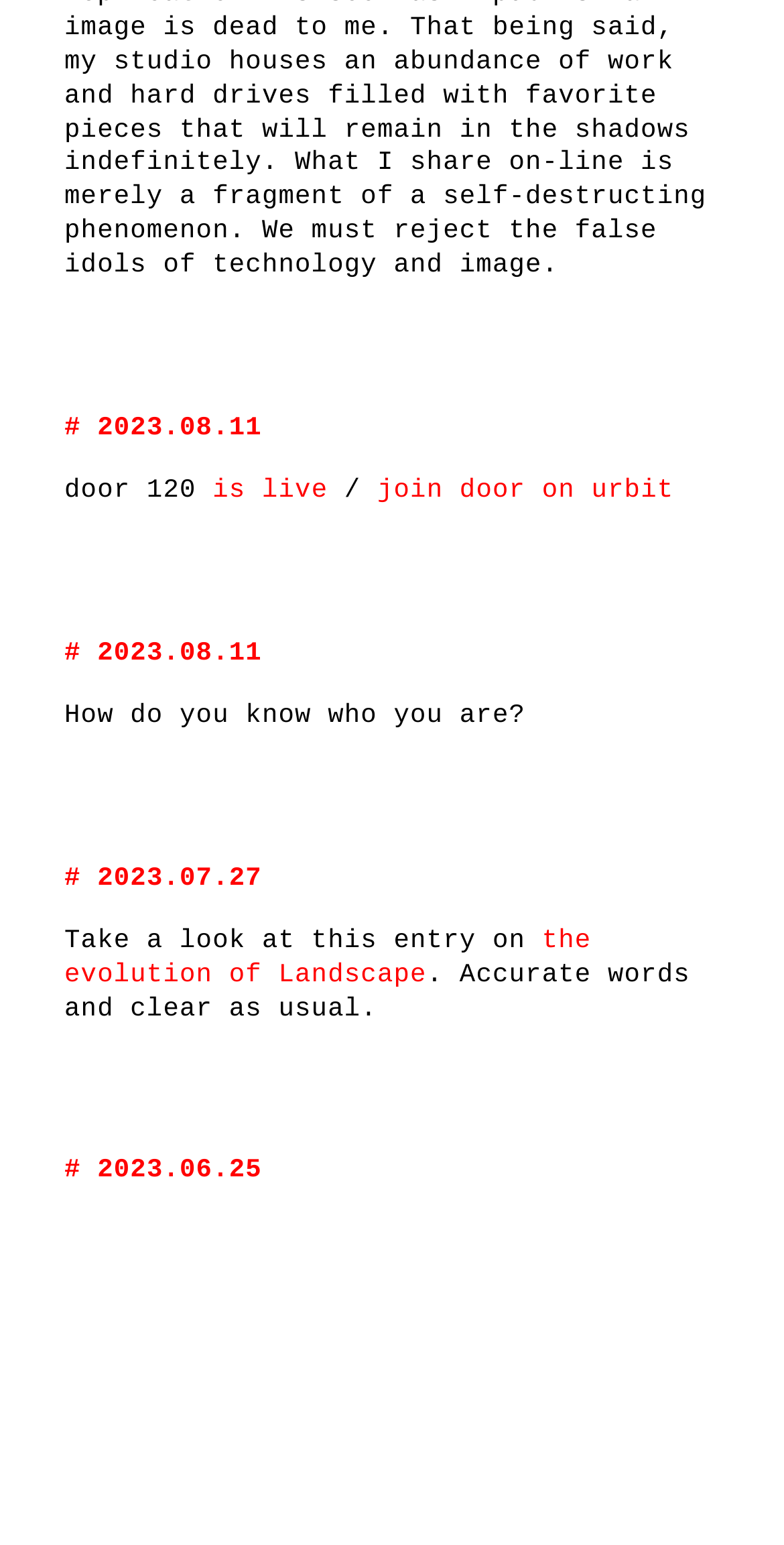Identify the bounding box coordinates of the clickable region to carry out the given instruction: "view door 120".

[0.082, 0.307, 0.271, 0.327]